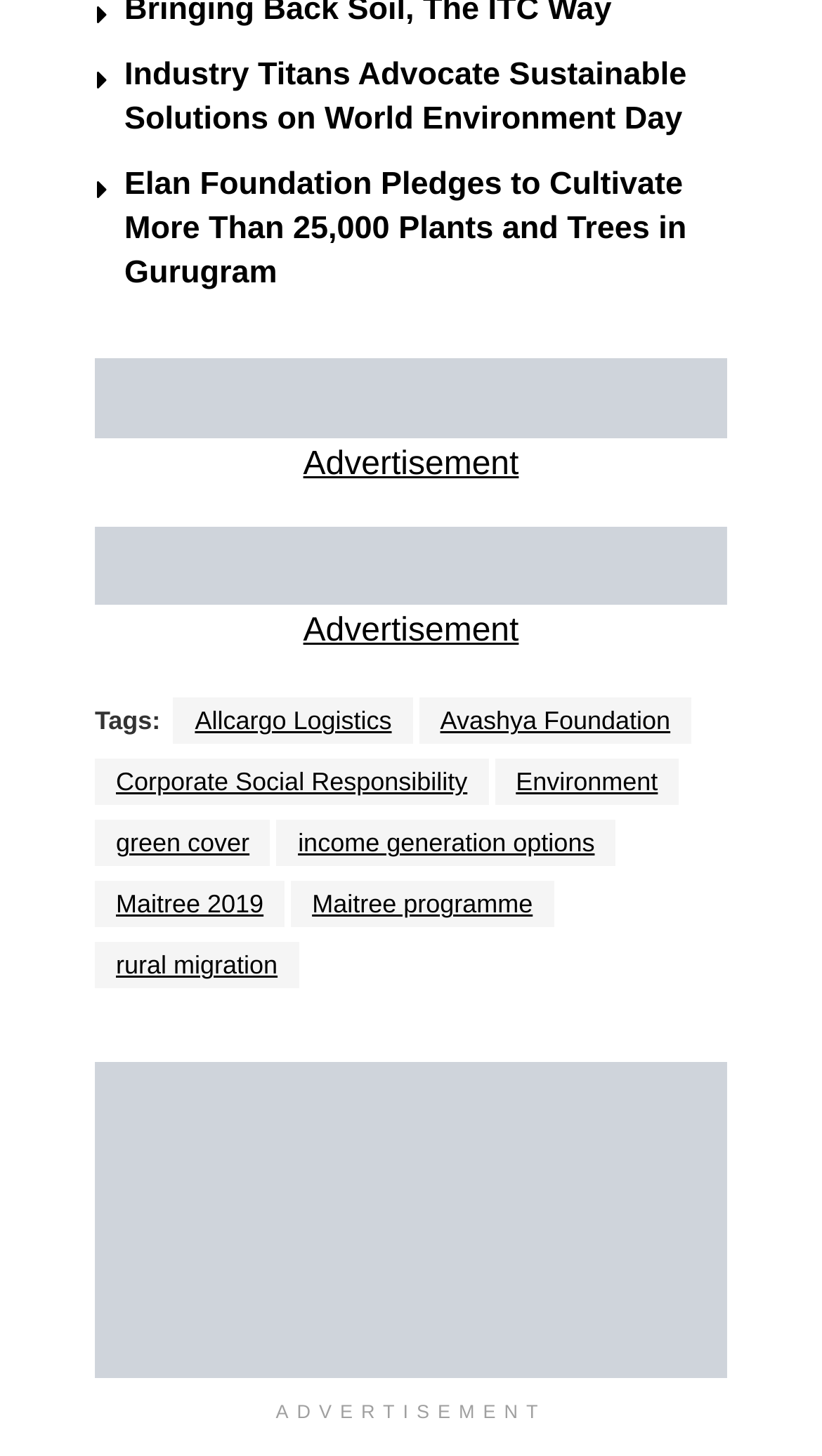Review the image closely and give a comprehensive answer to the question: What is the event advertised in the image?

The image has a text 'India EPR Awards 2024', which indicates that the event being advertised is the India EPR Awards 2024.